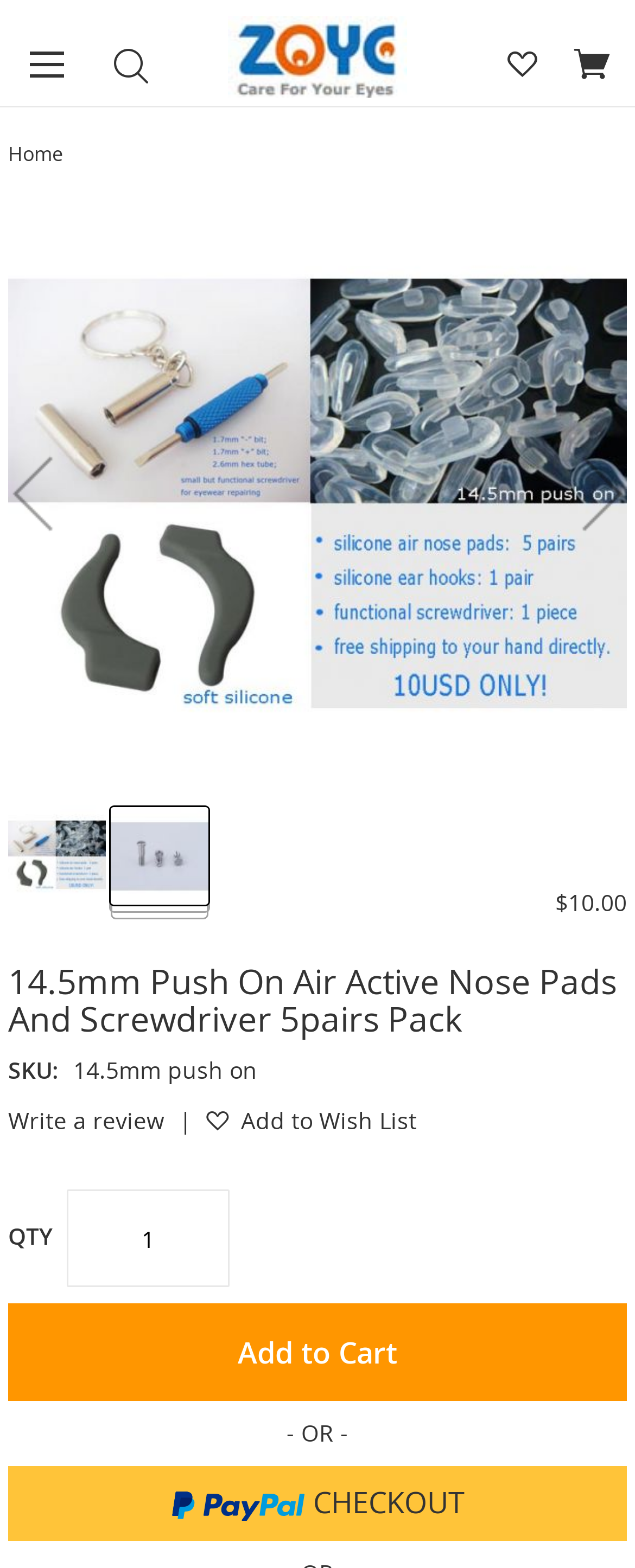Identify the bounding box for the described UI element: "aria-label="nose pads,ear hooks,screwdrivers for eyewear"".

[0.013, 0.512, 0.172, 0.578]